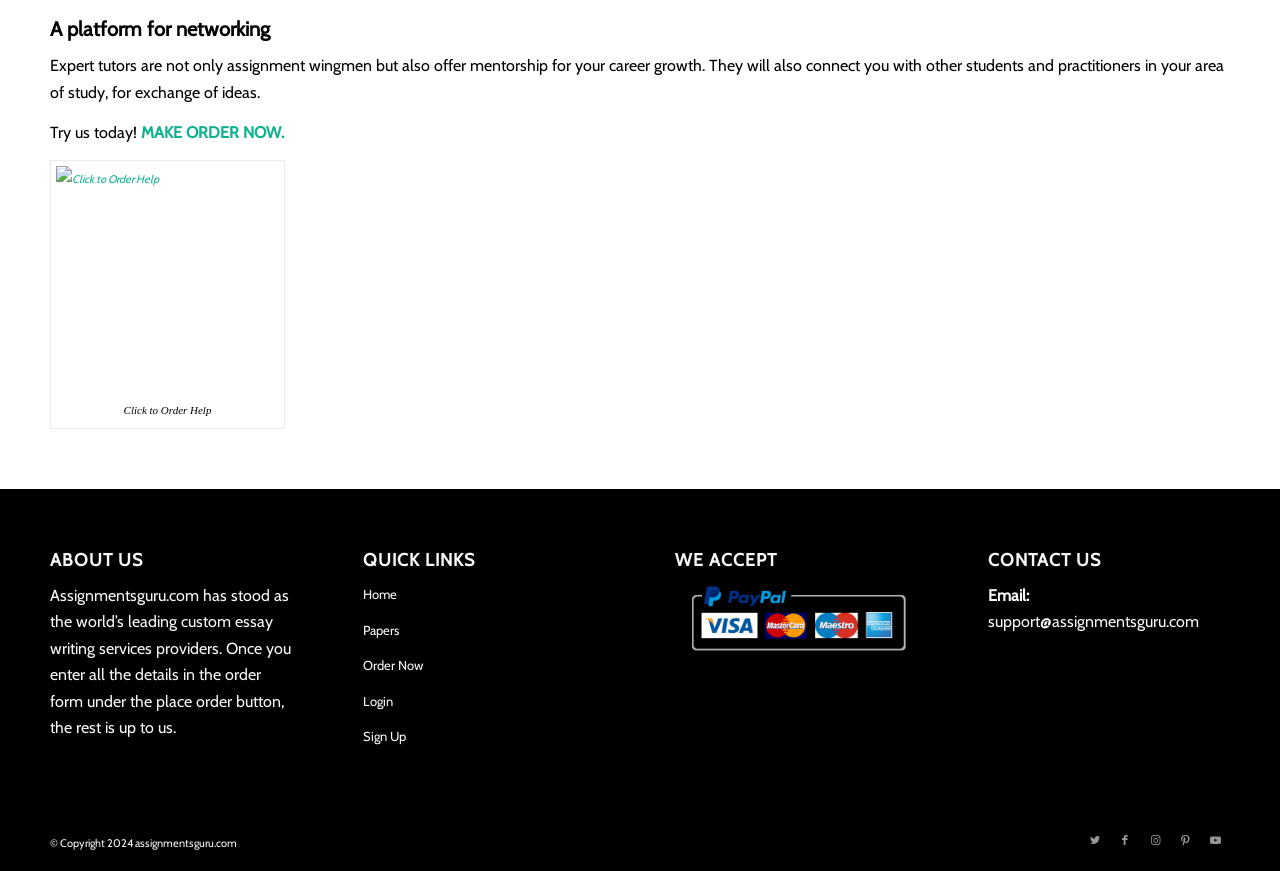Please identify the bounding box coordinates of the area that needs to be clicked to follow this instruction: "Change quantity".

None